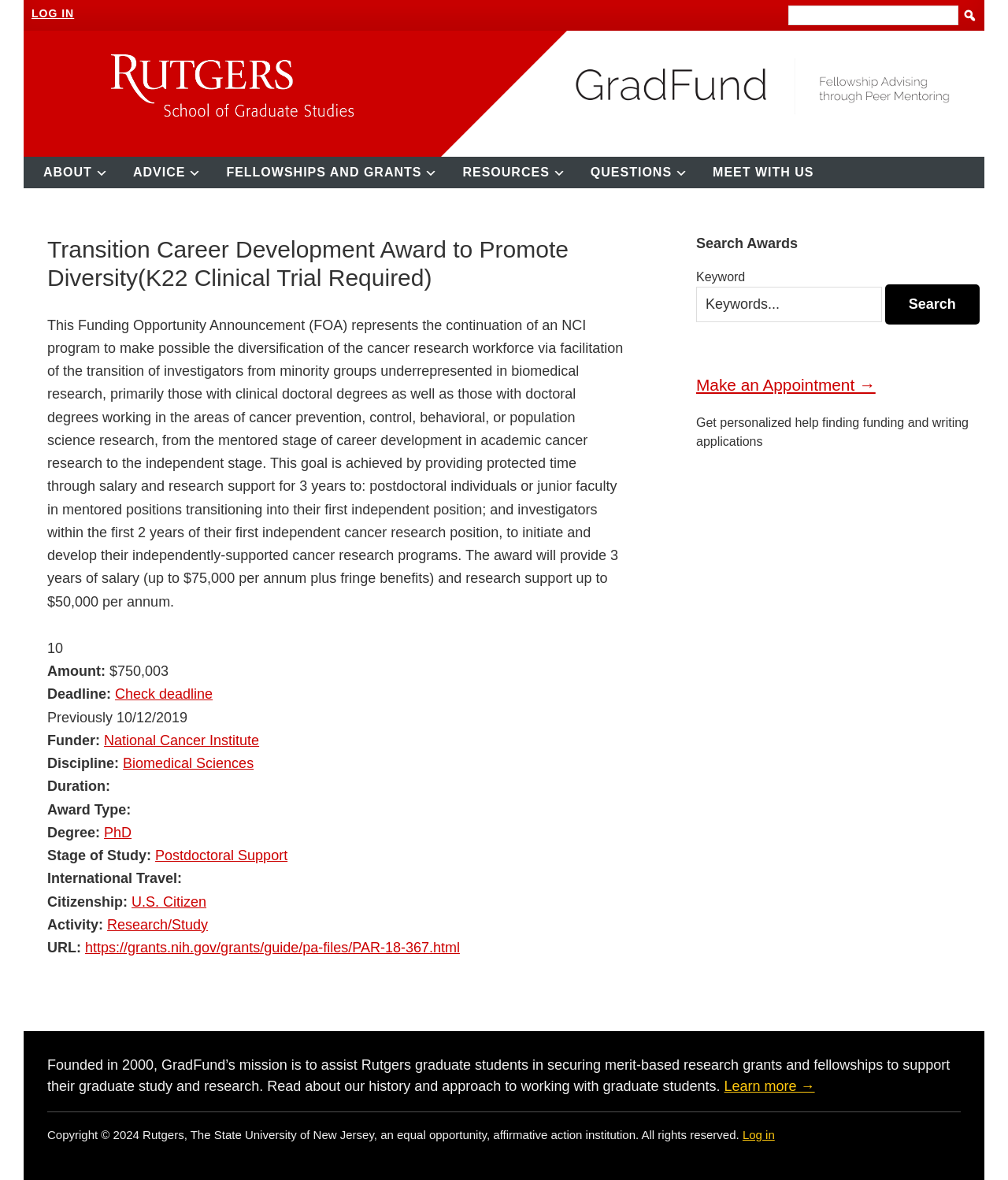What is the deadline for the award?
We need a detailed and exhaustive answer to the question. Please elaborate.

The deadline for the award is not explicitly stated, but there is a link to 'Check deadline' which suggests that the deadline may have passed or is subject to change.